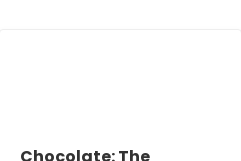What is the date of the article?
Based on the image, provide your answer in one word or phrase.

September 25, 2023